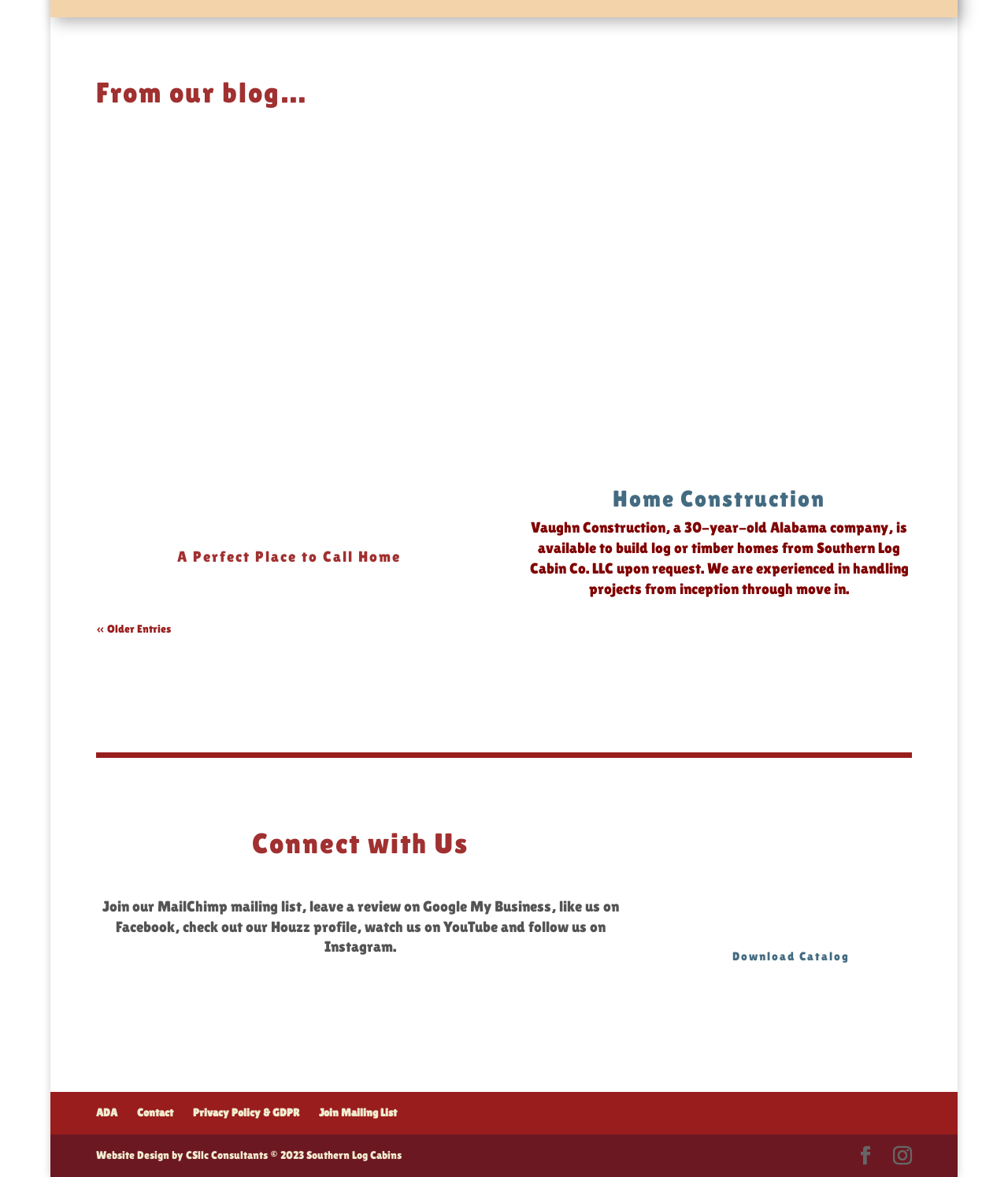Pinpoint the bounding box coordinates for the area that should be clicked to perform the following instruction: "Learn more about Home Construction".

[0.608, 0.412, 0.819, 0.434]